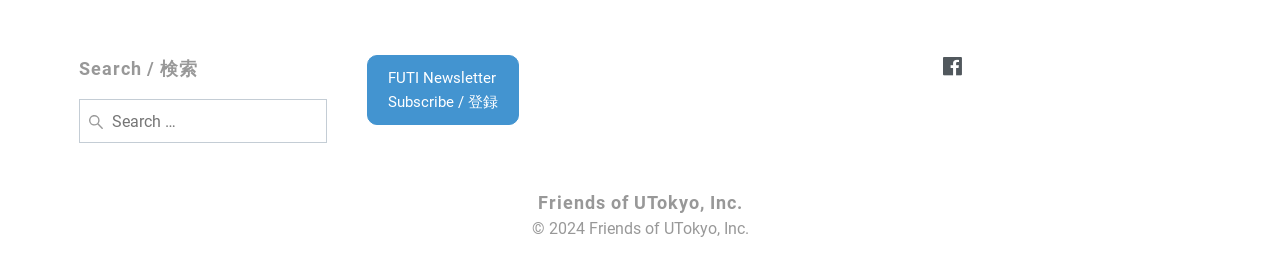What is the symbol next to the 'FUTI Newsletter Subscribe /' link?
Provide a detailed answer to the question using information from the image.

The symbol next to the 'FUTI Newsletter Subscribe /' link is represented by the Unicode character '', which is an envelope icon. This suggests that the link is related to subscribing to a newsletter or email list.